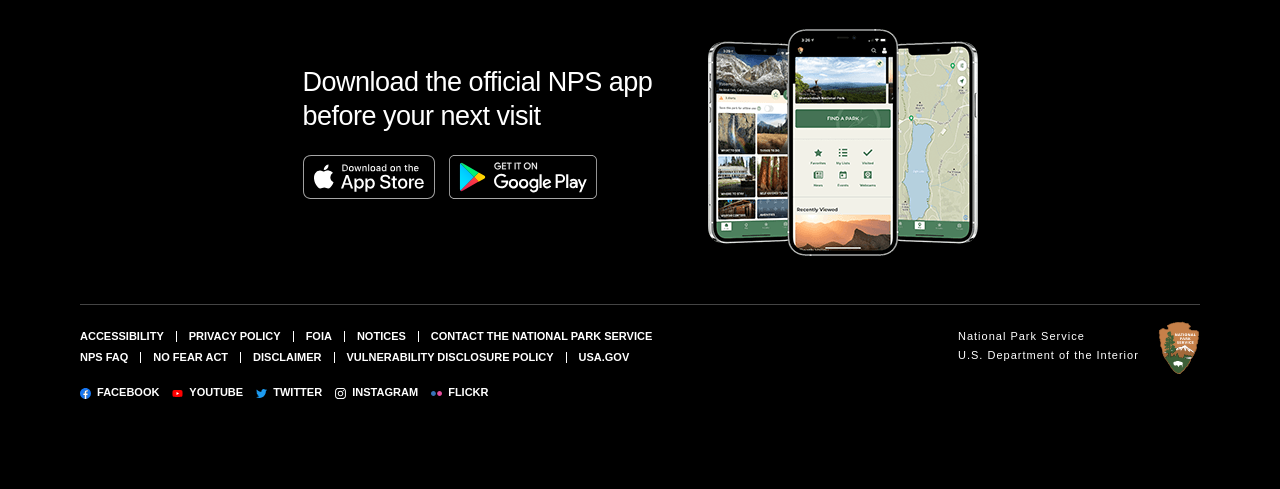Please mark the bounding box coordinates of the area that should be clicked to carry out the instruction: "Follow the National Park Service on Facebook".

[0.062, 0.79, 0.125, 0.815]